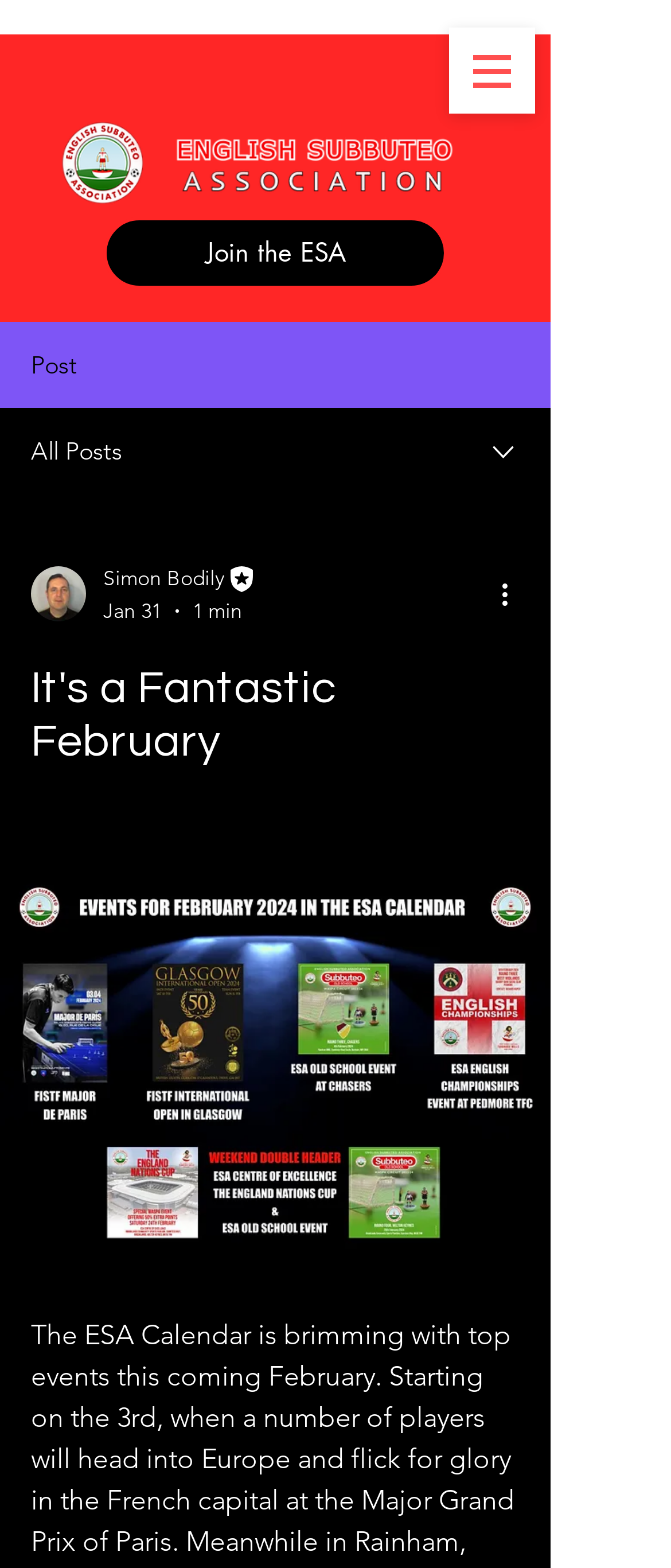Please find and give the text of the main heading on the webpage.

It's a Fantastic February